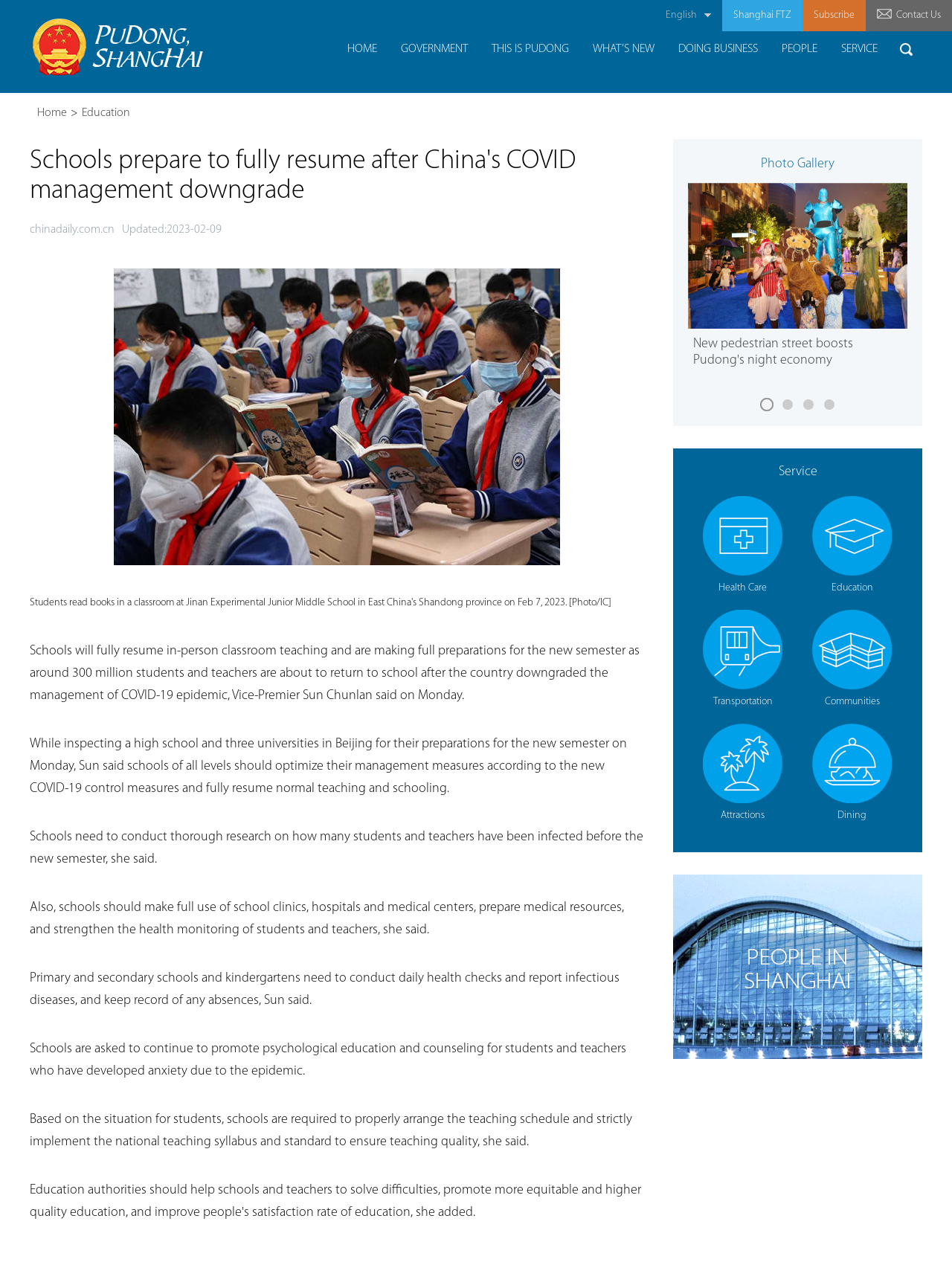Using the description: "THIS IS PUDONG+", identify the bounding box of the corresponding UI element in the screenshot.

[0.504, 0.026, 0.61, 0.052]